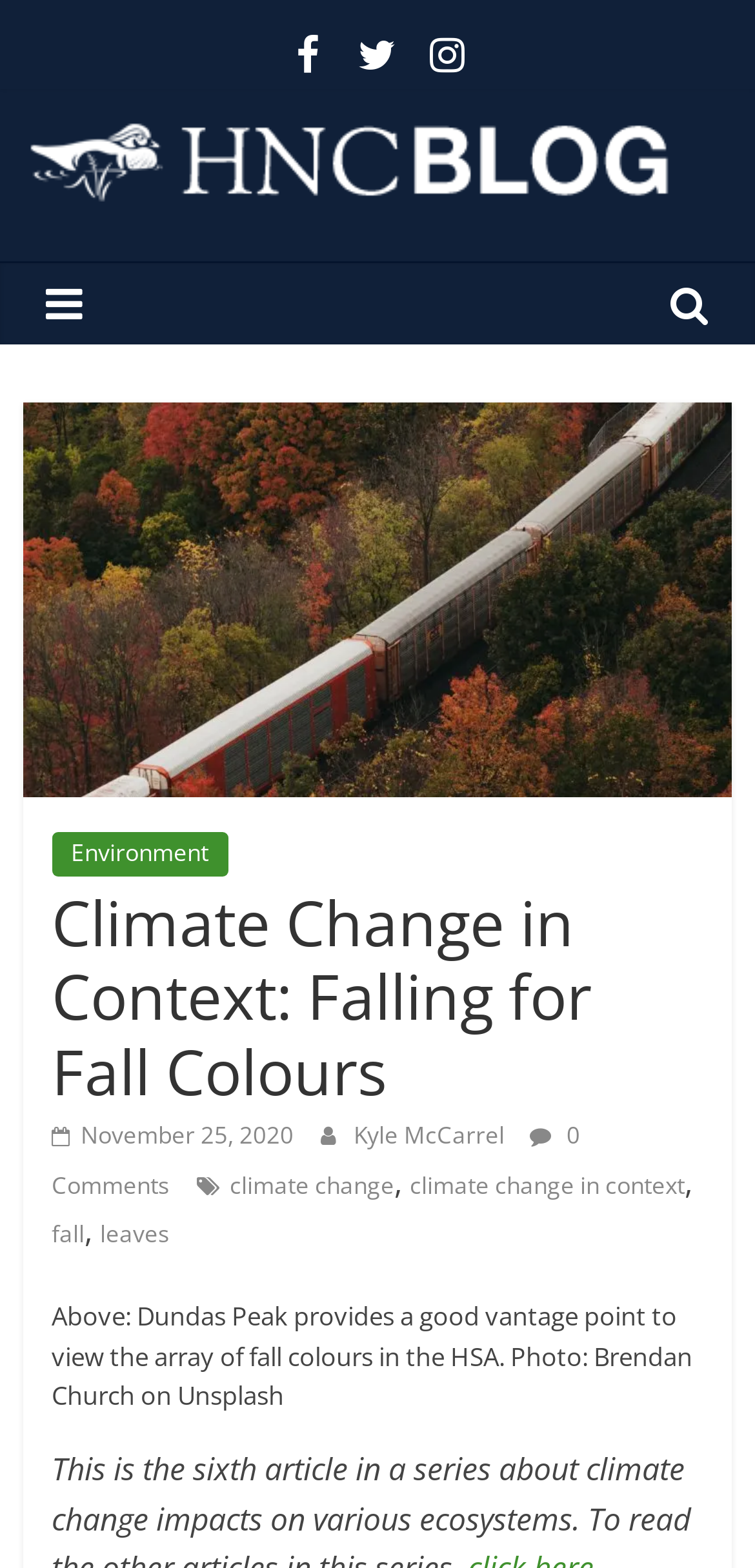Answer the question below using just one word or a short phrase: 
How many comments are there on this article?

0